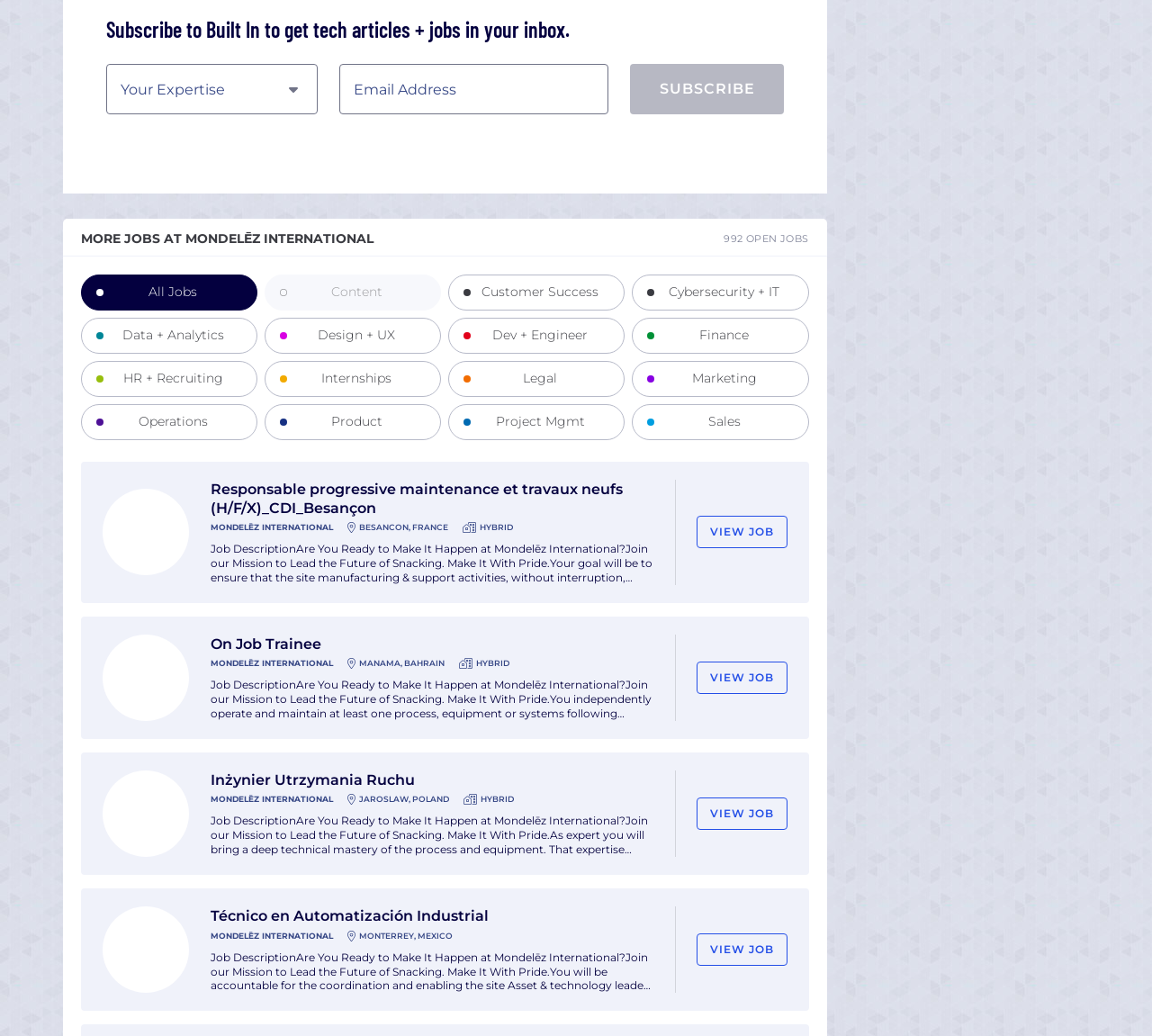Please find the bounding box for the UI component described as follows: "Data + Analytics".

[0.07, 0.306, 0.224, 0.341]